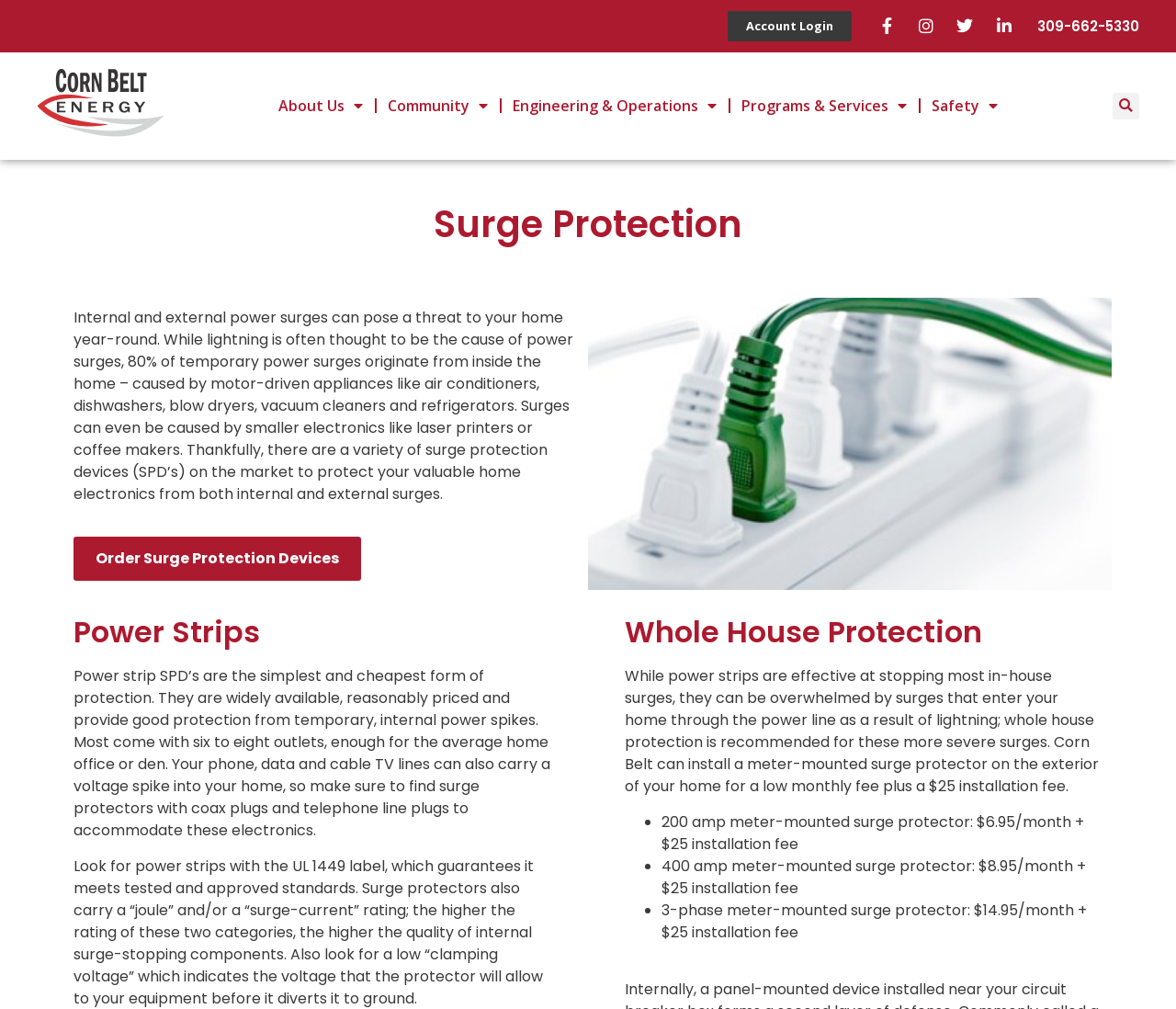For the element described, predict the bounding box coordinates as (top-left x, top-left y, bottom-right x, bottom-right y). All values should be between 0 and 1. Element description: About Me

None